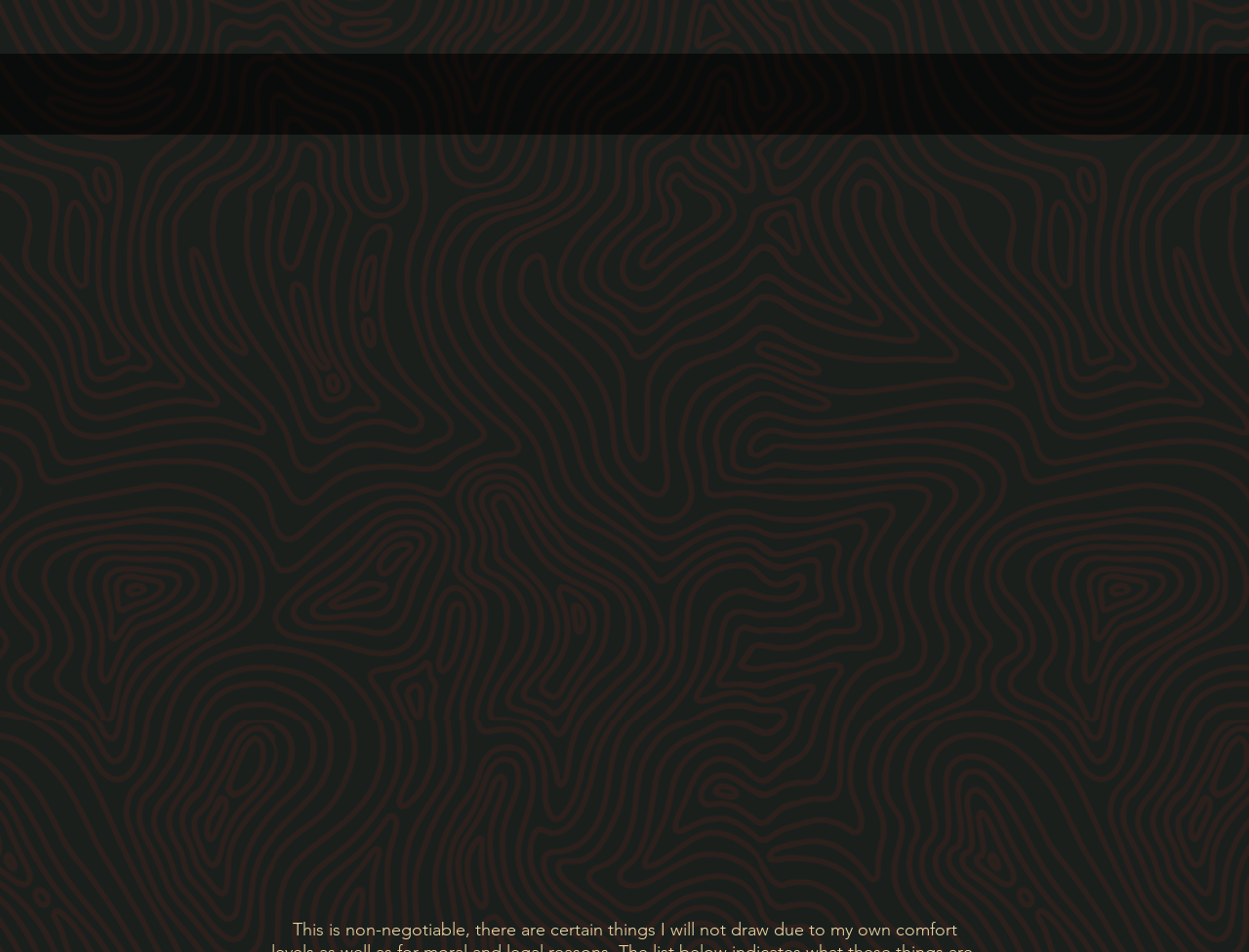Find the coordinates for the bounding box of the element with this description: "ABOUT".

[0.222, 0.083, 0.315, 0.114]